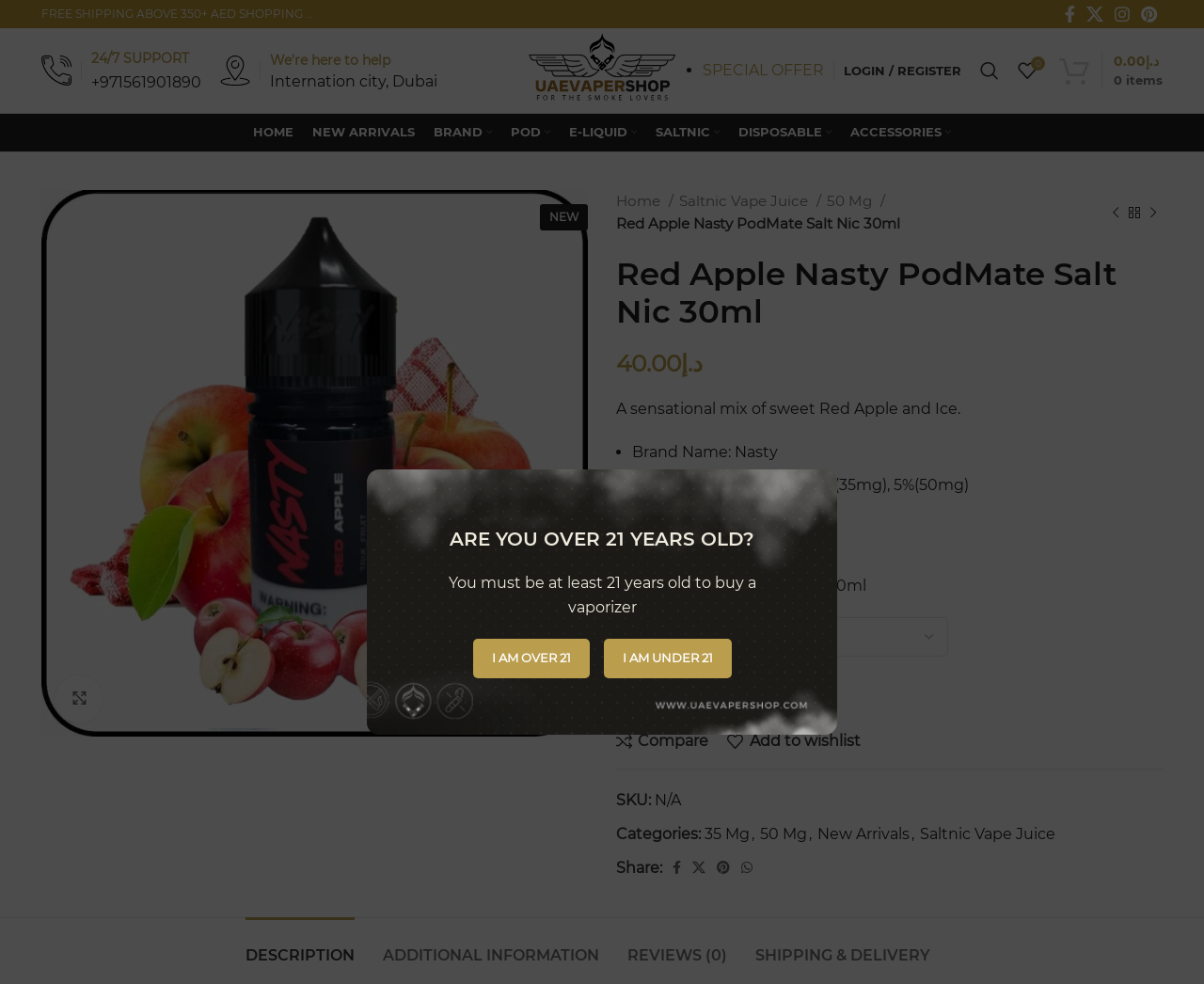Extract the bounding box coordinates for the HTML element that matches this description: "Despre". The coordinates should be four float numbers between 0 and 1, i.e., [left, top, right, bottom].

None